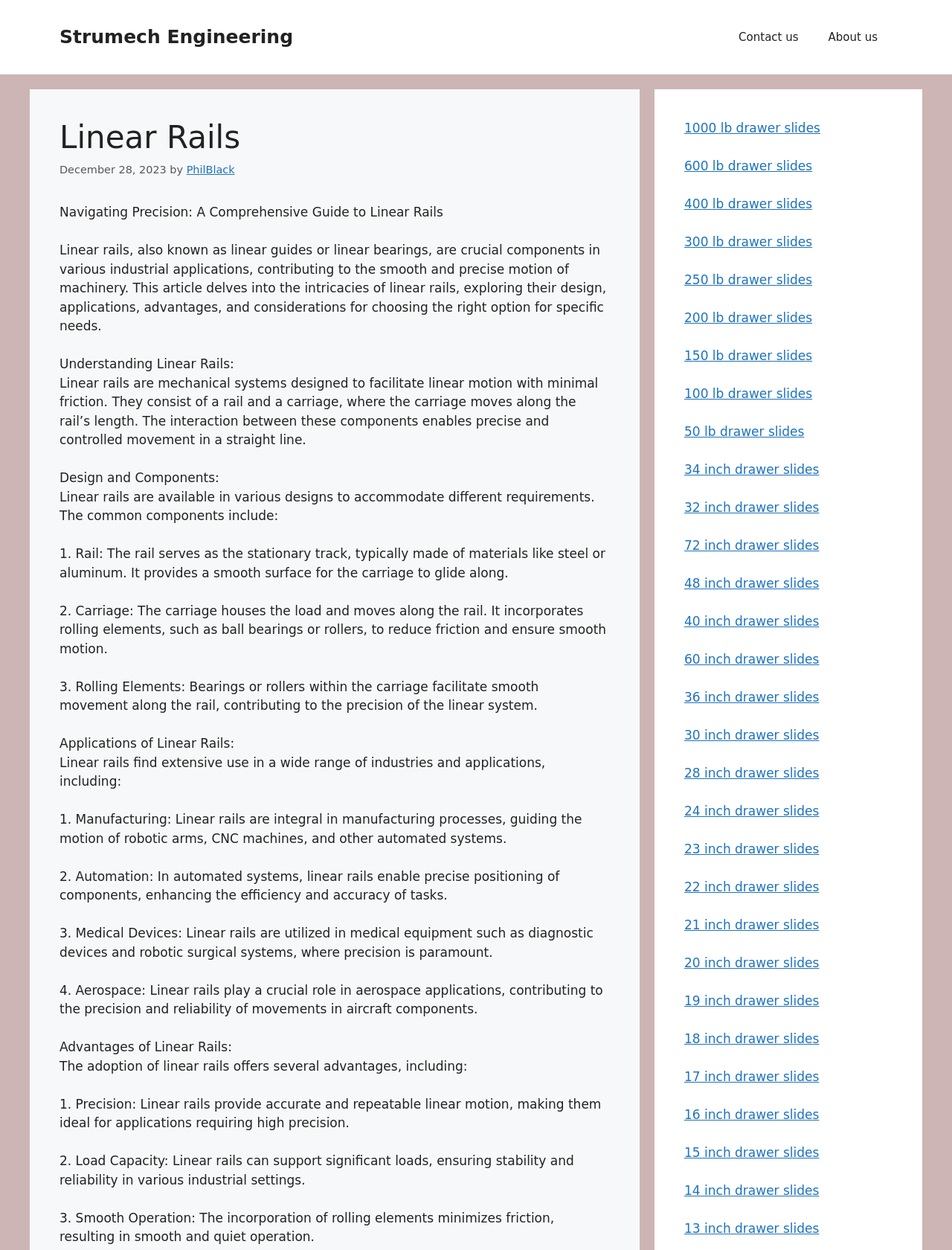What is the purpose of the carriage in linear rails?
Examine the screenshot and reply with a single word or phrase.

To house the load and move along the rail